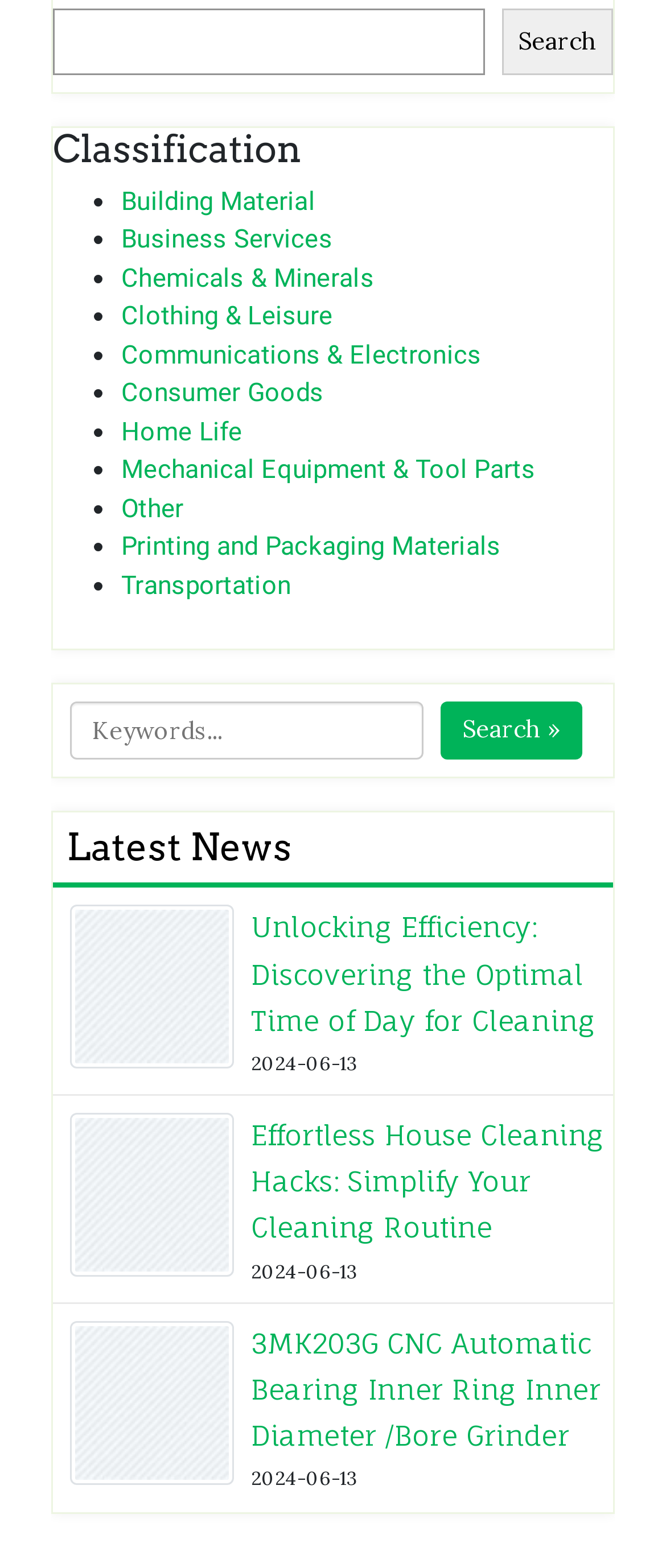Locate the bounding box coordinates of the UI element described by: "Printing and Packaging Materials". Provide the coordinates as four float numbers between 0 and 1, formatted as [left, top, right, bottom].

[0.182, 0.339, 0.752, 0.359]